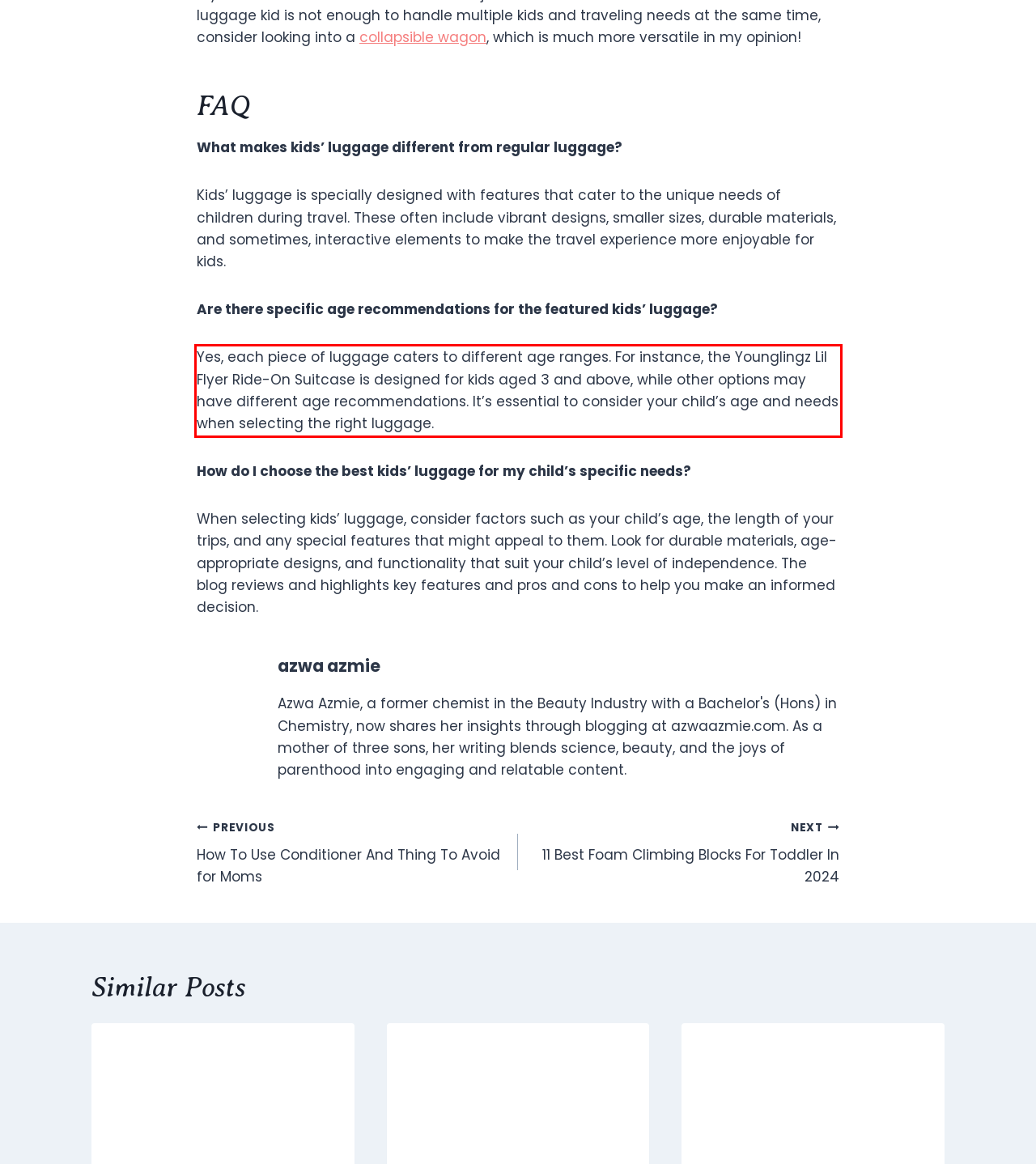Please examine the webpage screenshot and extract the text within the red bounding box using OCR.

Yes, each piece of luggage caters to different age ranges. For instance, the Younglingz Lil Flyer Ride-On Suitcase is designed for kids aged 3 and above, while other options may have different age recommendations. It’s essential to consider your child’s age and needs when selecting the right luggage.